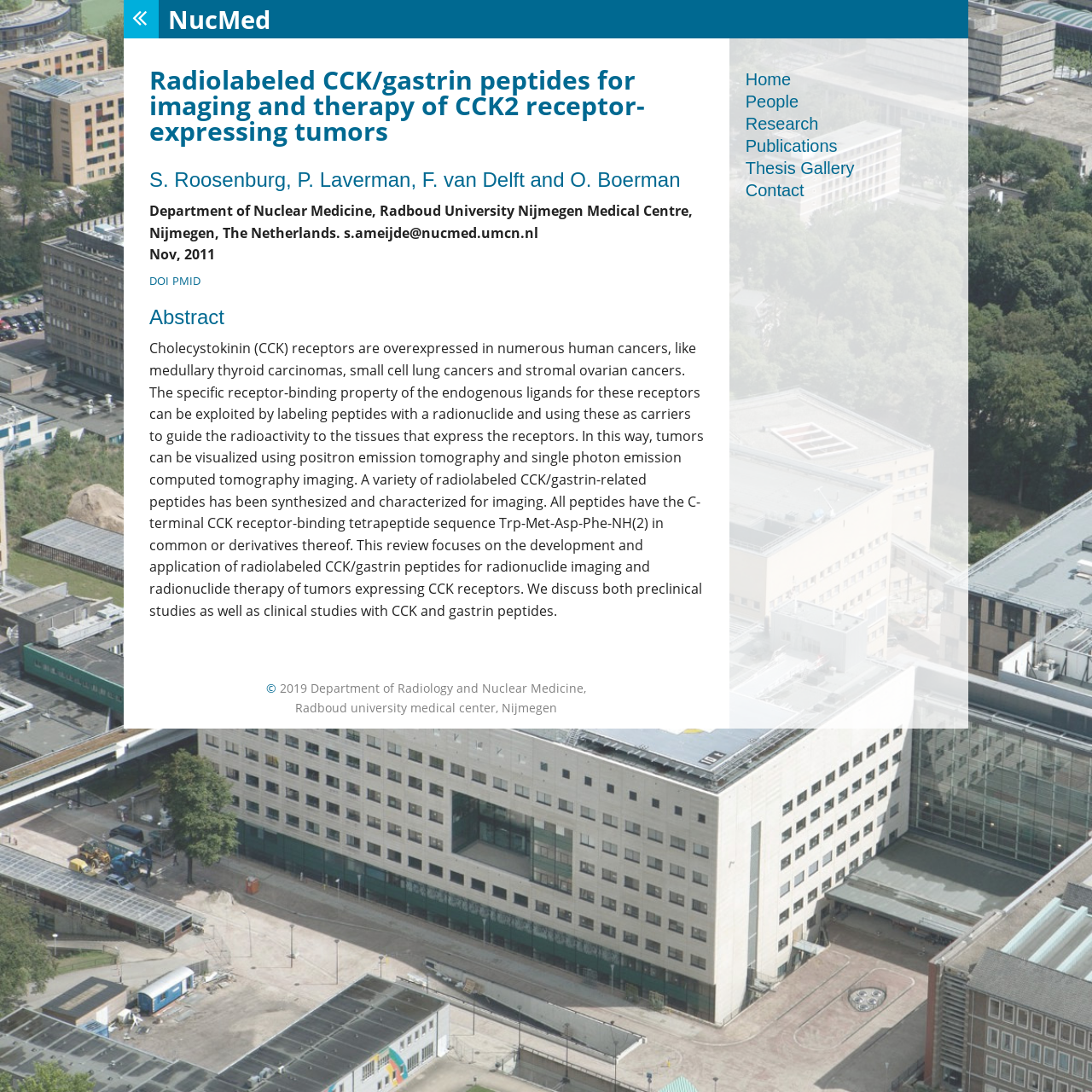Determine the bounding box coordinates of the region to click in order to accomplish the following instruction: "View publication details". Provide the coordinates as four float numbers between 0 and 1, specifically [left, top, right, bottom].

[0.137, 0.062, 0.645, 0.132]